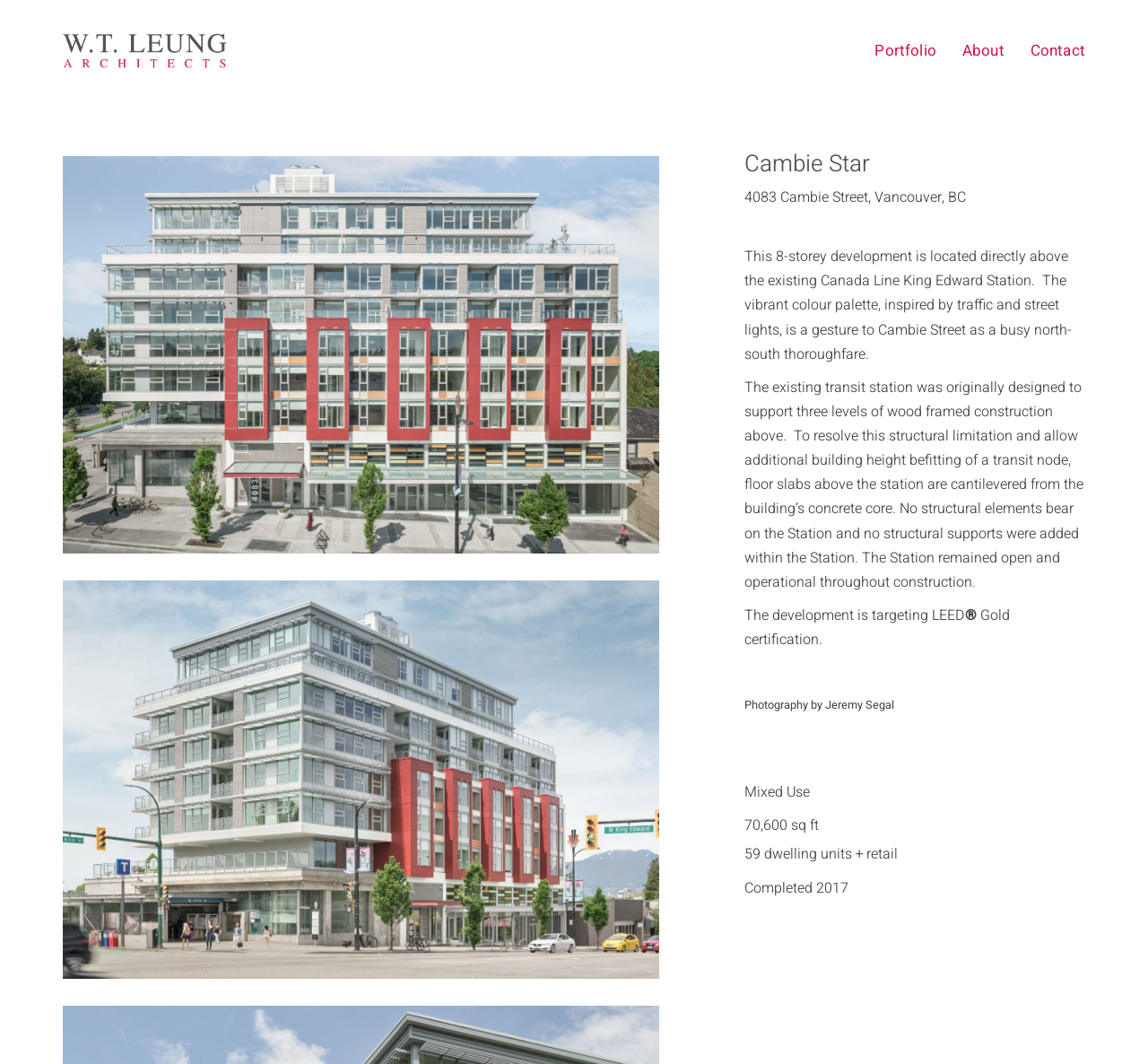Please analyze the image and give a detailed answer to the question:
What is the inspiration for the vibrant colour palette?

I found the answer by looking at the static text element that contains the information about the inspiration for the vibrant colour palette, which is 'The vibrant colour palette, inspired by traffic and street lights, is a gesture to Cambie Street as a busy north-south thoroughfare'.